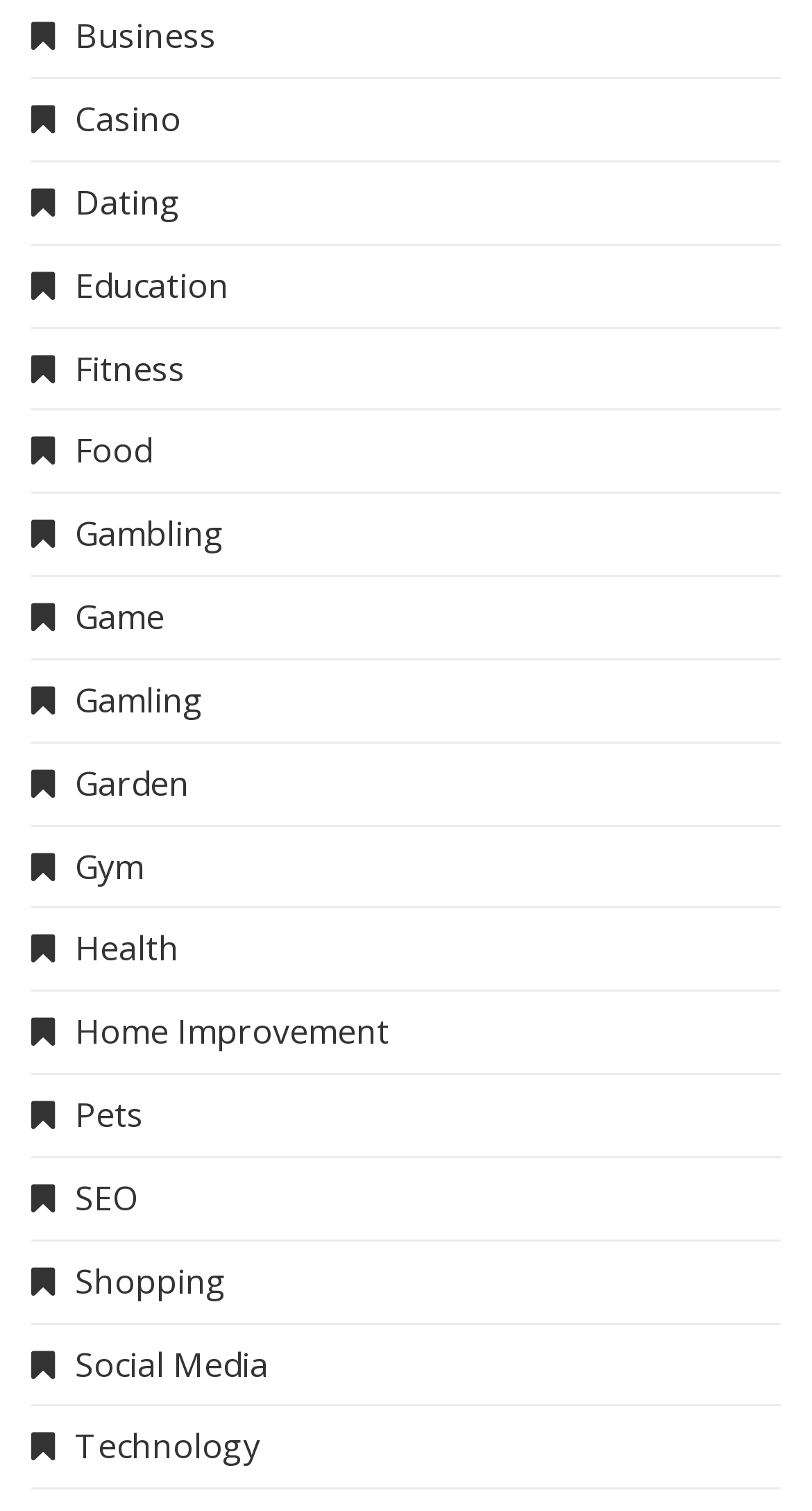Identify the bounding box coordinates of the region that should be clicked to execute the following instruction: "Browse Food".

[0.038, 0.283, 0.187, 0.313]